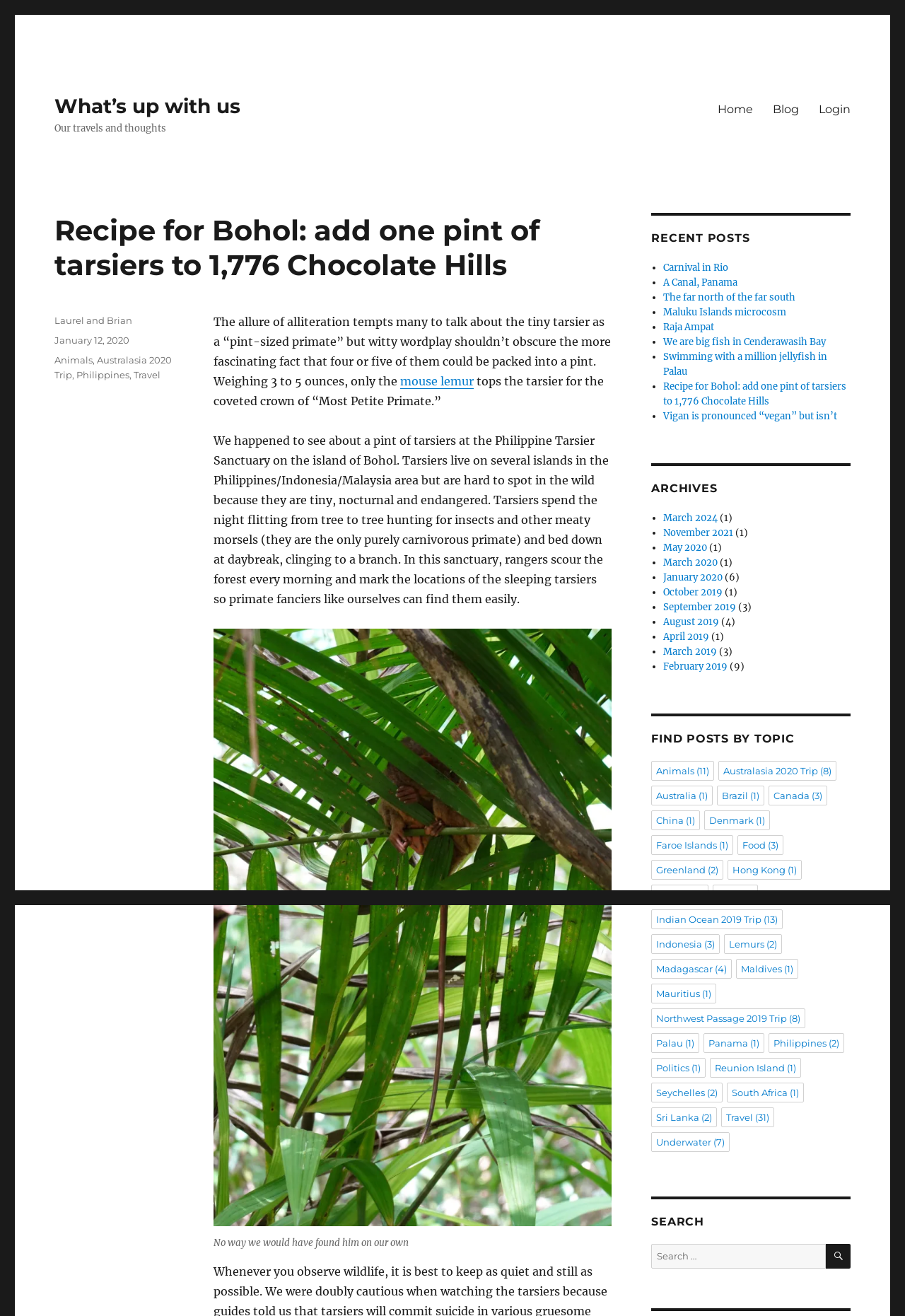Give a detailed overview of the webpage's appearance and contents.

This webpage is about a travel blog, specifically a post about Bohol, Philippines. At the top, there is a navigation menu with links to "Home", "Blog", and "Login". Below the navigation menu, there is a header with the title "Recipe for Bohol: add one pint of tarsiers to 1,776 Chocolate Hills" and a subtitle "Our travels and thoughts".

The main content of the page is a blog post about the authors' experience visiting the Philippine Tarsier Sanctuary on the island of Bohol. The post includes several paragraphs of text, with a link to "mouse lemur" in one of the paragraphs. There is also a figure with a caption "No way we would have found him on our own" and a link to the image.

At the bottom of the page, there is a footer section with information about the author, "Laurel and Brian", and the post date, "January 12, 2020". There are also tags "Animals", "Australasia 2020 Trip", "Philippines", and "Travel" below the post.

On the right side of the page, there are two sections: "RECENT POSTS" and "ARCHIVES". The "RECENT POSTS" section lists several recent blog posts with links to each post, and the "ARCHIVES" section lists archives by month, with links to each month's posts.

Overall, the webpage has a clean and simple layout, with a focus on the blog post content and easy navigation to other parts of the website.